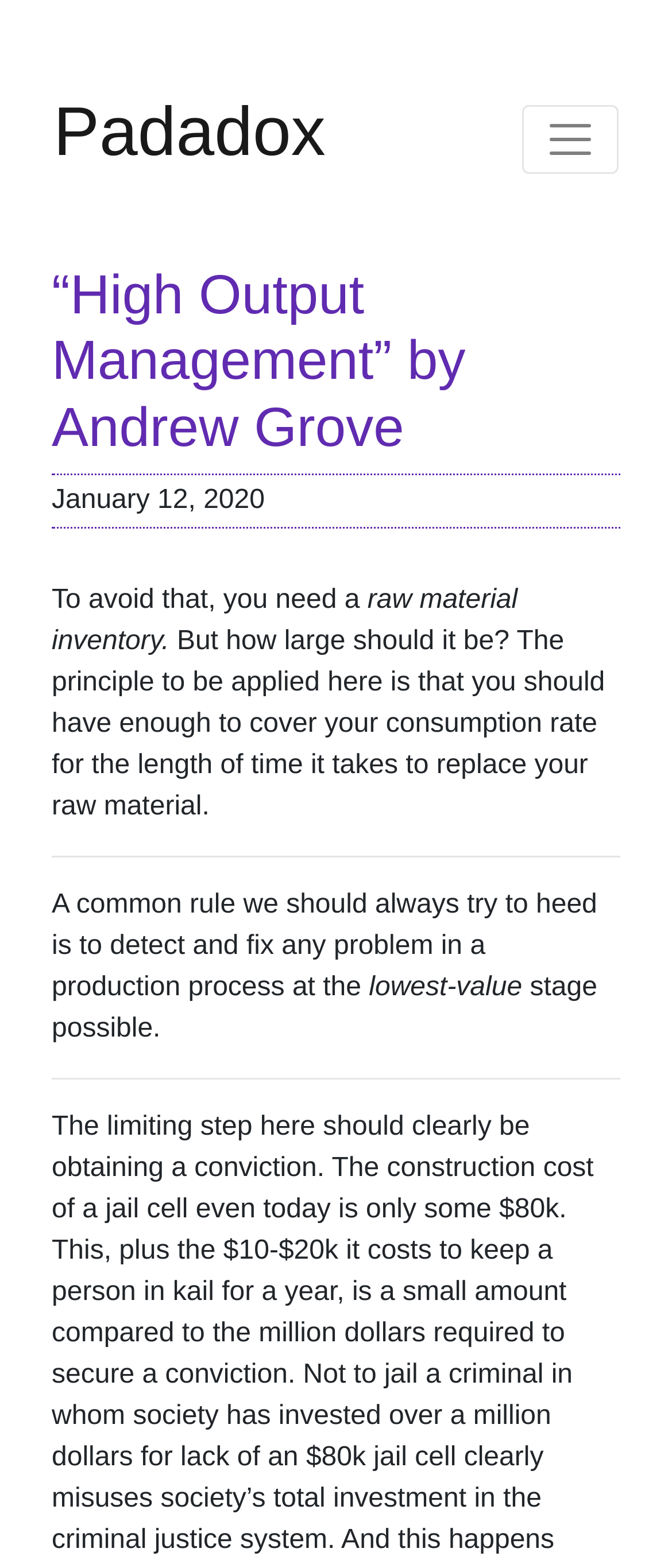Please answer the following query using a single word or phrase: 
What is the date of the article?

January 12, 2020